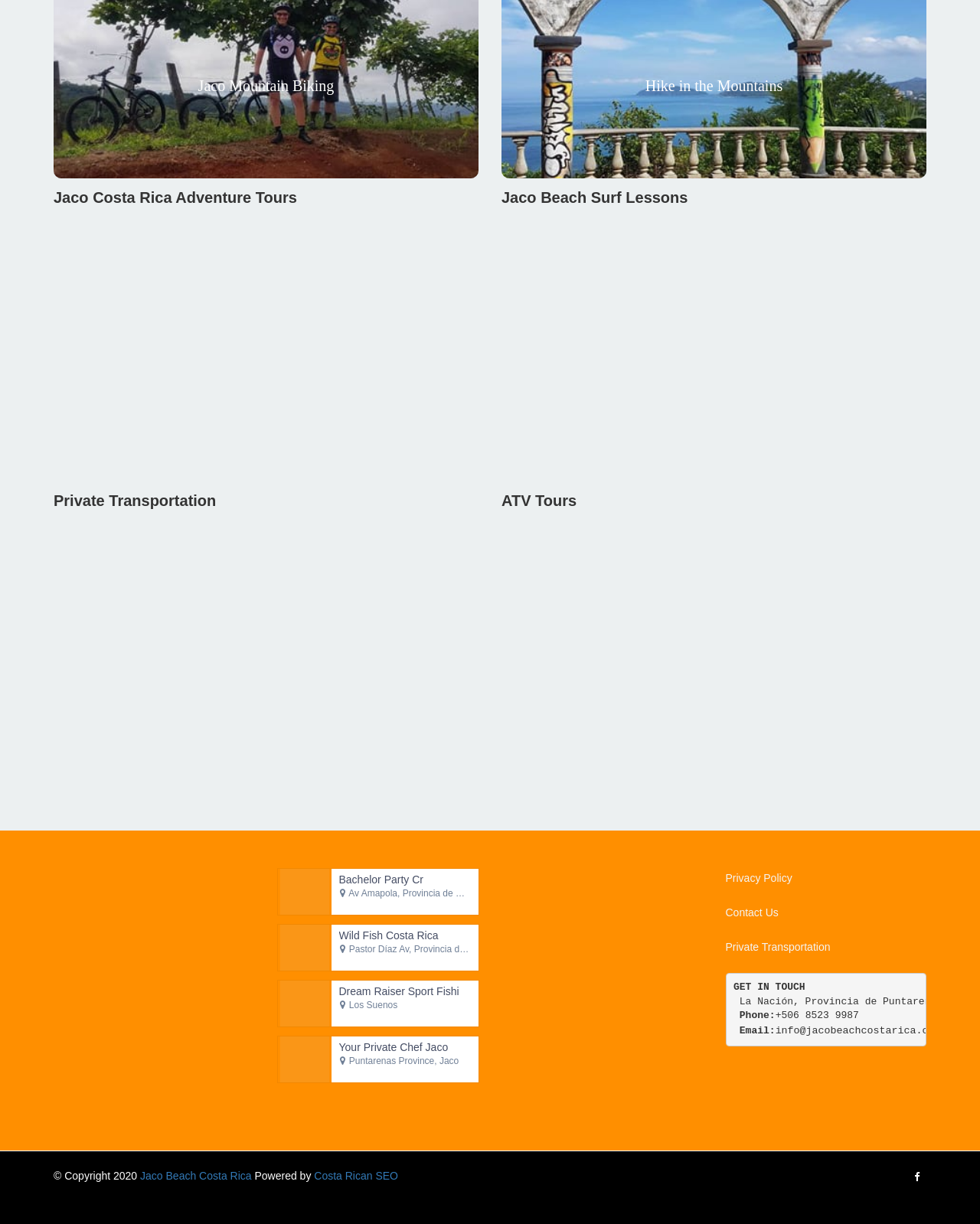What is the phone number to contact for private transportation?
Using the image, give a concise answer in the form of a single word or short phrase.

+506 8523 9987